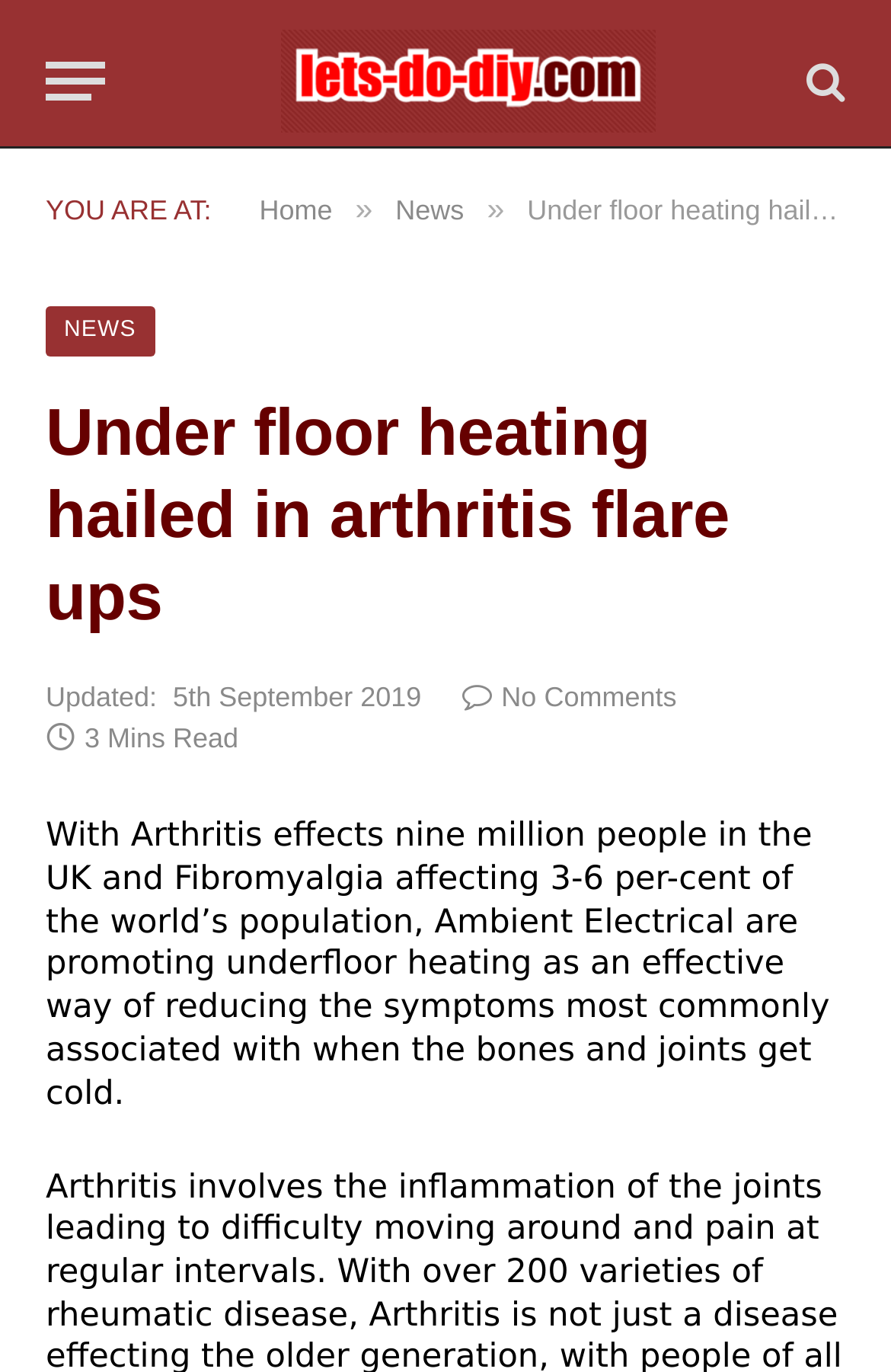Please answer the following question using a single word or phrase: 
What is the company promoting underfloor heating?

Ambient Electrical